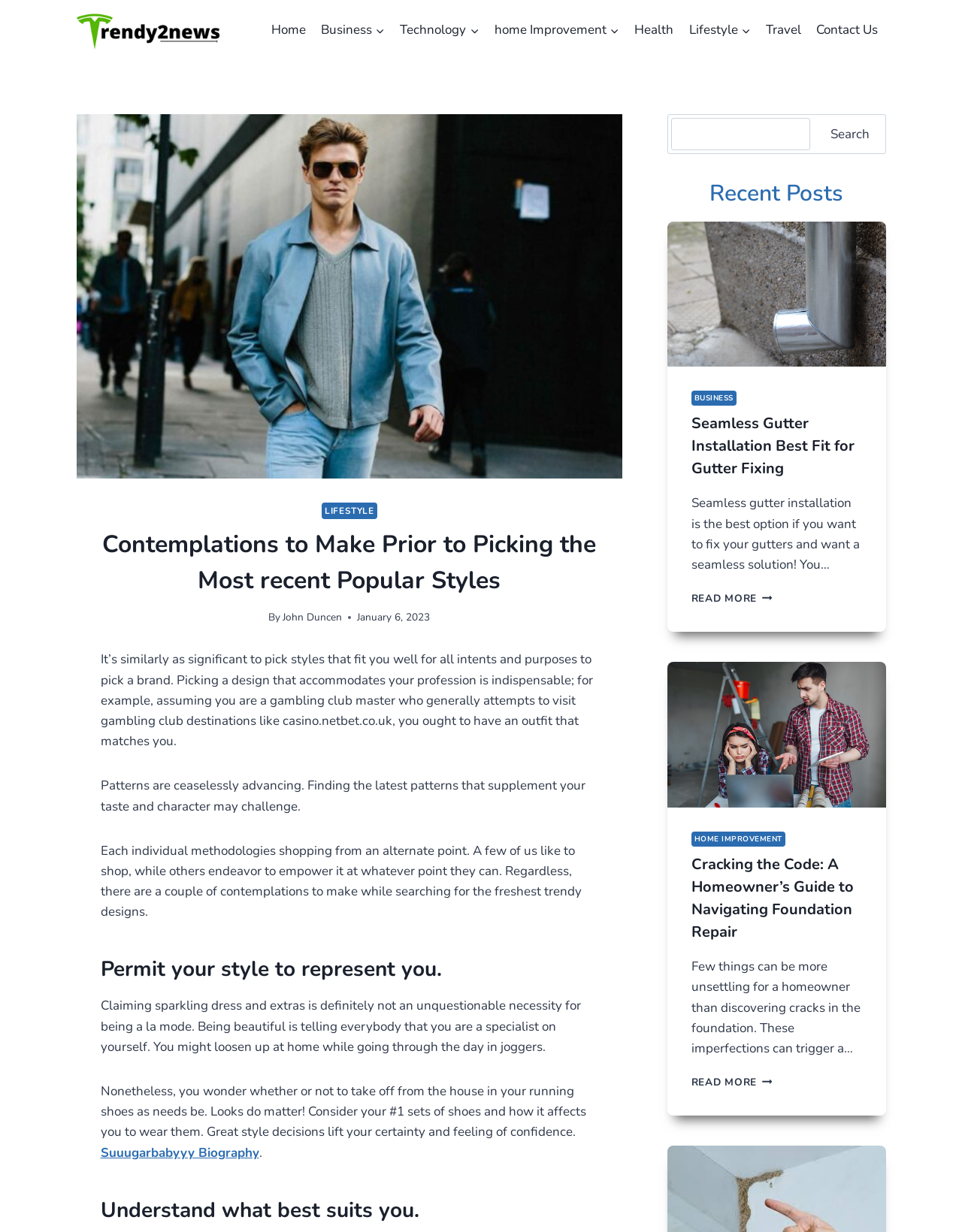What is the purpose of the button at the bottom right?
Please answer the question as detailed as possible.

I found a button at the bottom right of the page with the text 'Scroll to top', which suggests that its purpose is to allow users to scroll back to the top of the page.